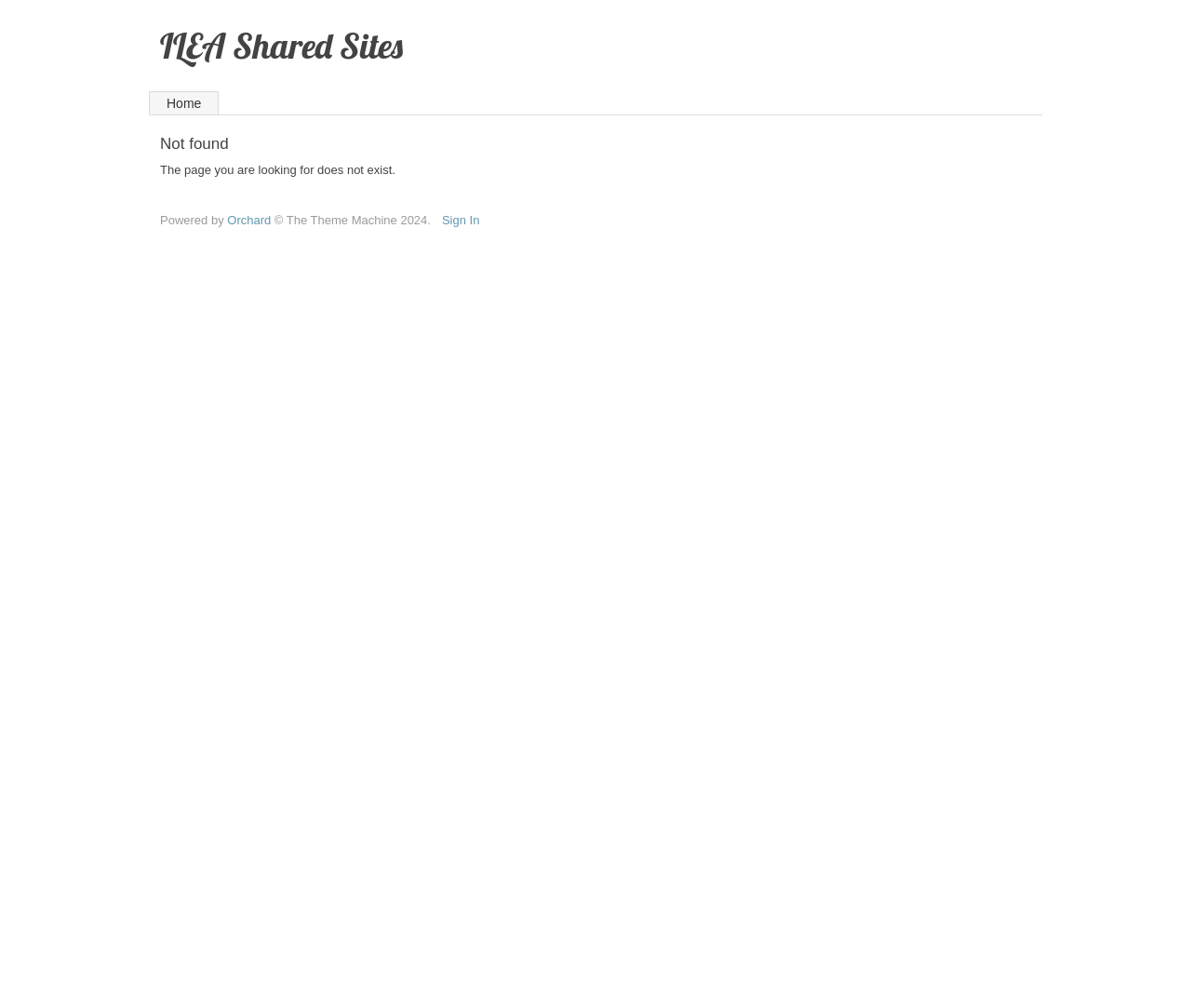Please provide a detailed answer to the question below by examining the image:
What is the message displayed on the page?

The message displayed on the page is 'The page you are looking for does not exist.' which is a StaticText element located below the 'Not found' heading.